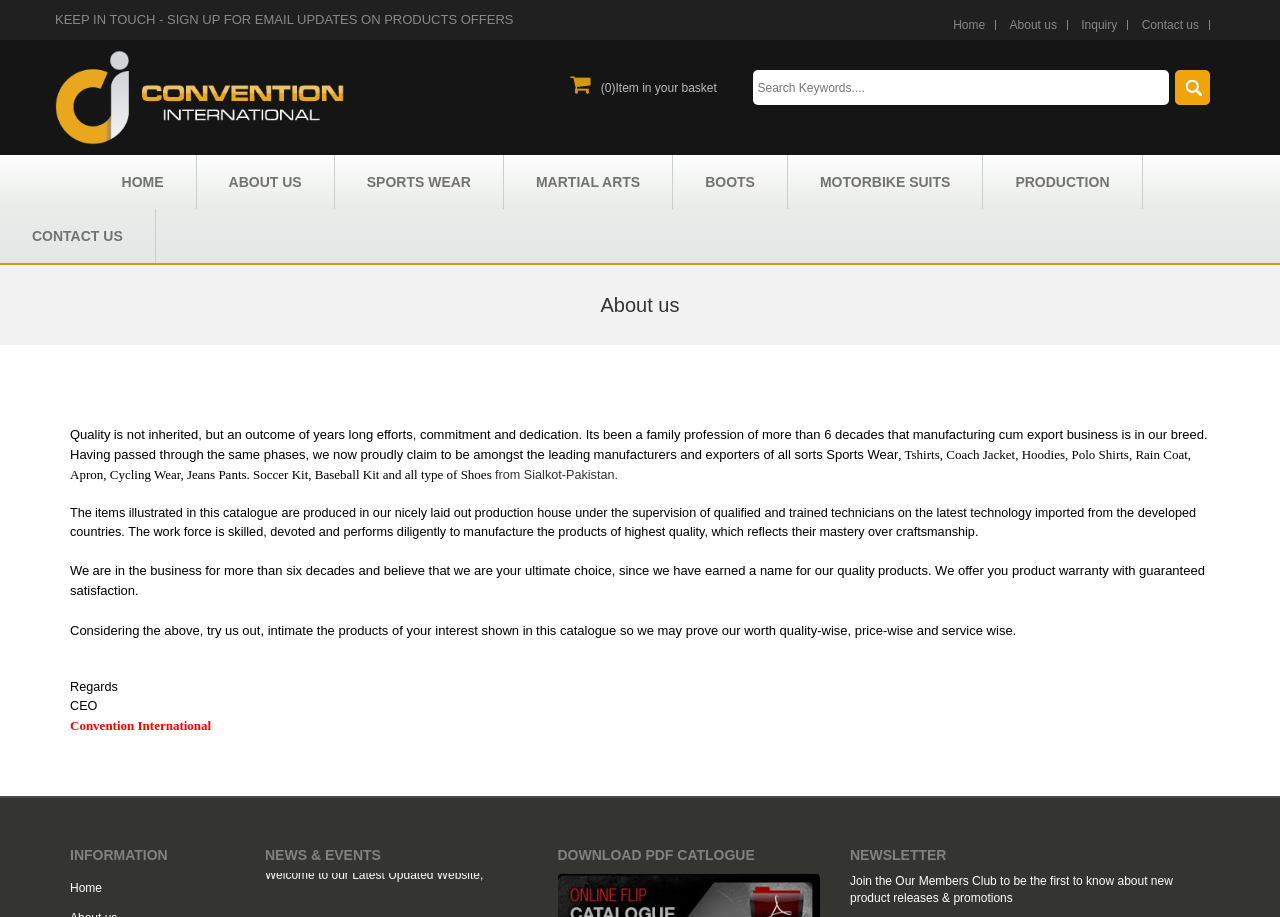Please identify the bounding box coordinates of where to click in order to follow the instruction: "Contact us".

None